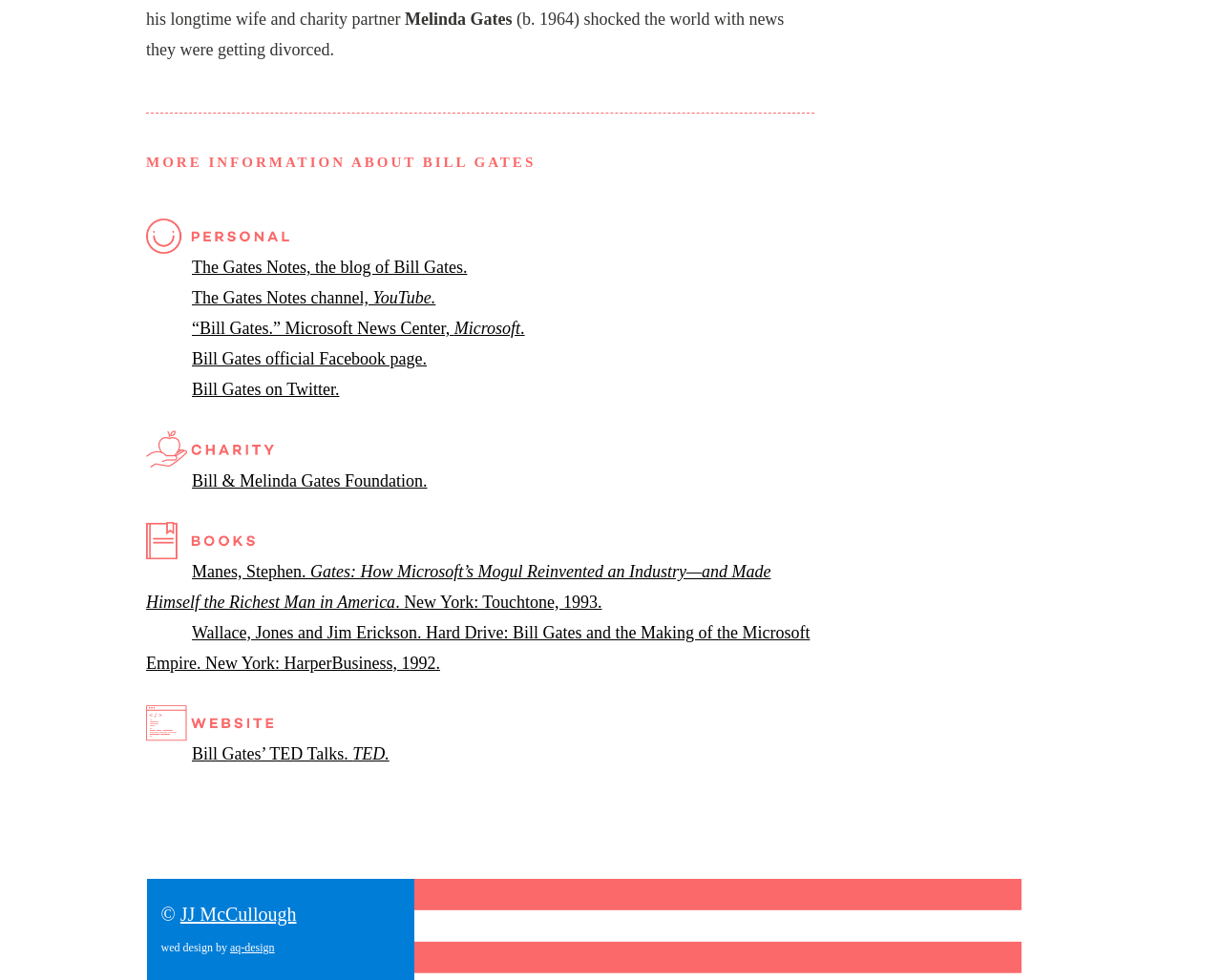Please specify the bounding box coordinates for the clickable region that will help you carry out the instruction: "Learn more about Bill & Melinda Gates Foundation".

[0.157, 0.481, 0.35, 0.5]